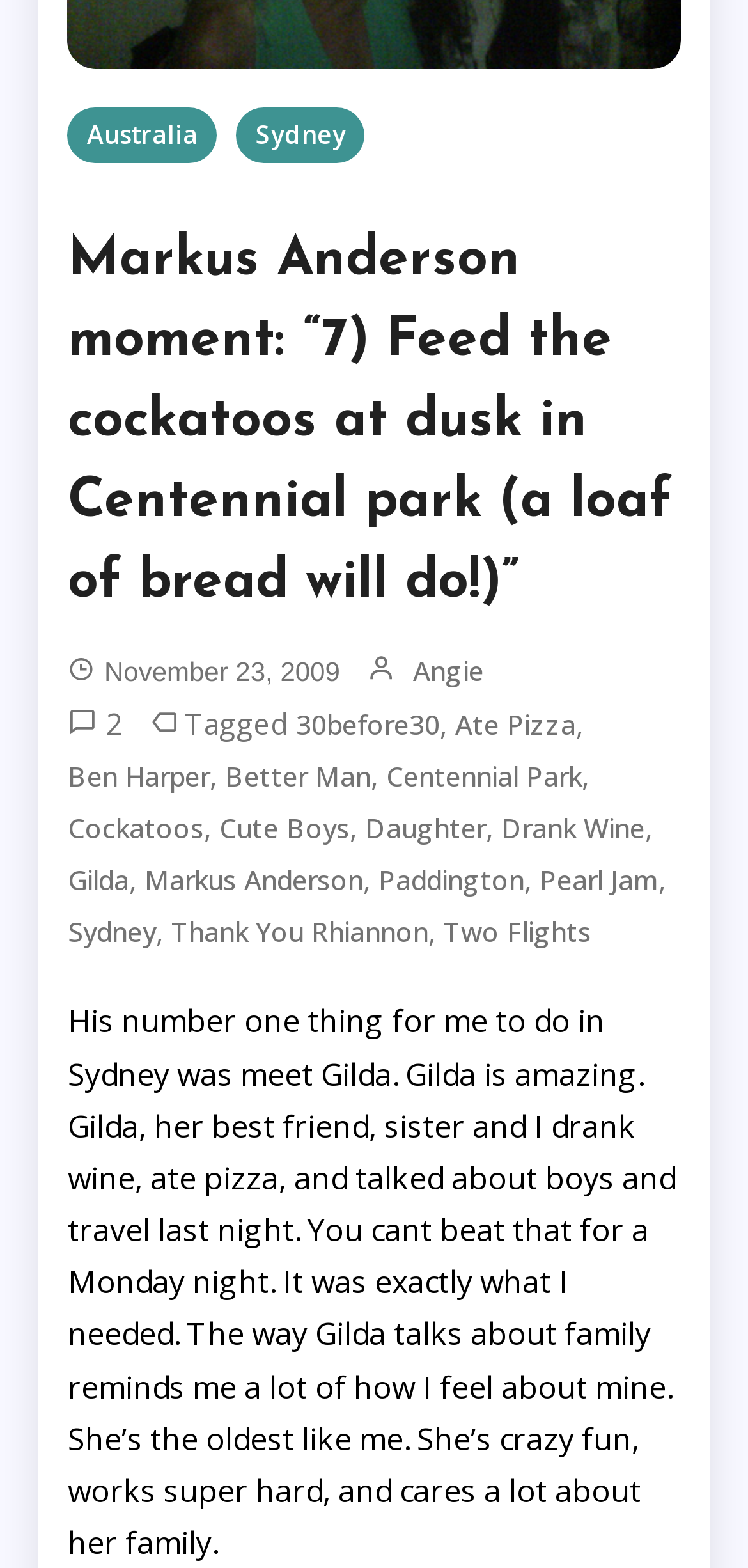What is the activity mentioned in the moment that involves bread?
Relying on the image, give a concise answer in one word or a brief phrase.

Feed the cockatoos